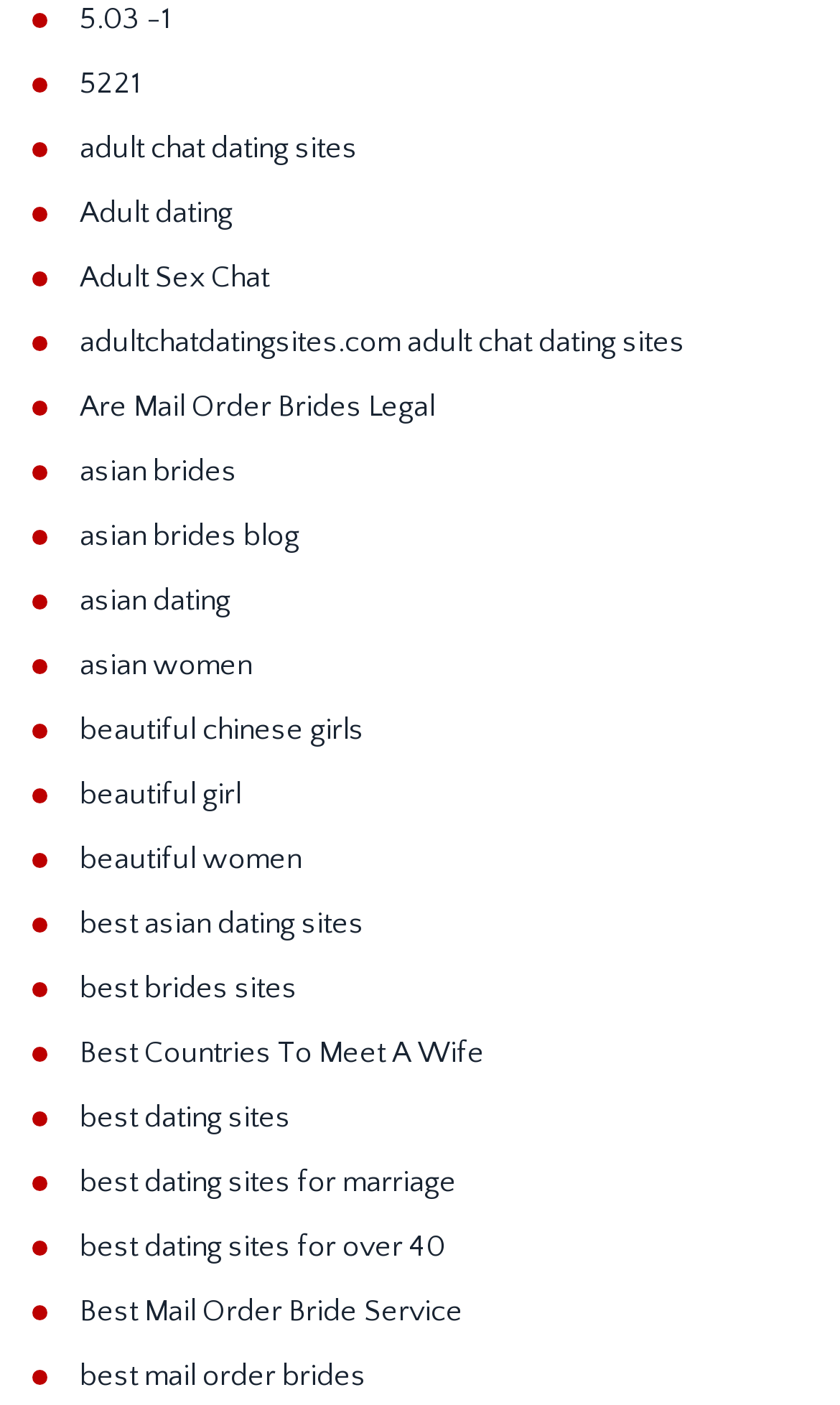Please respond in a single word or phrase: 
What is the purpose of the links on this webpage?

To provide resources for dating and marriage